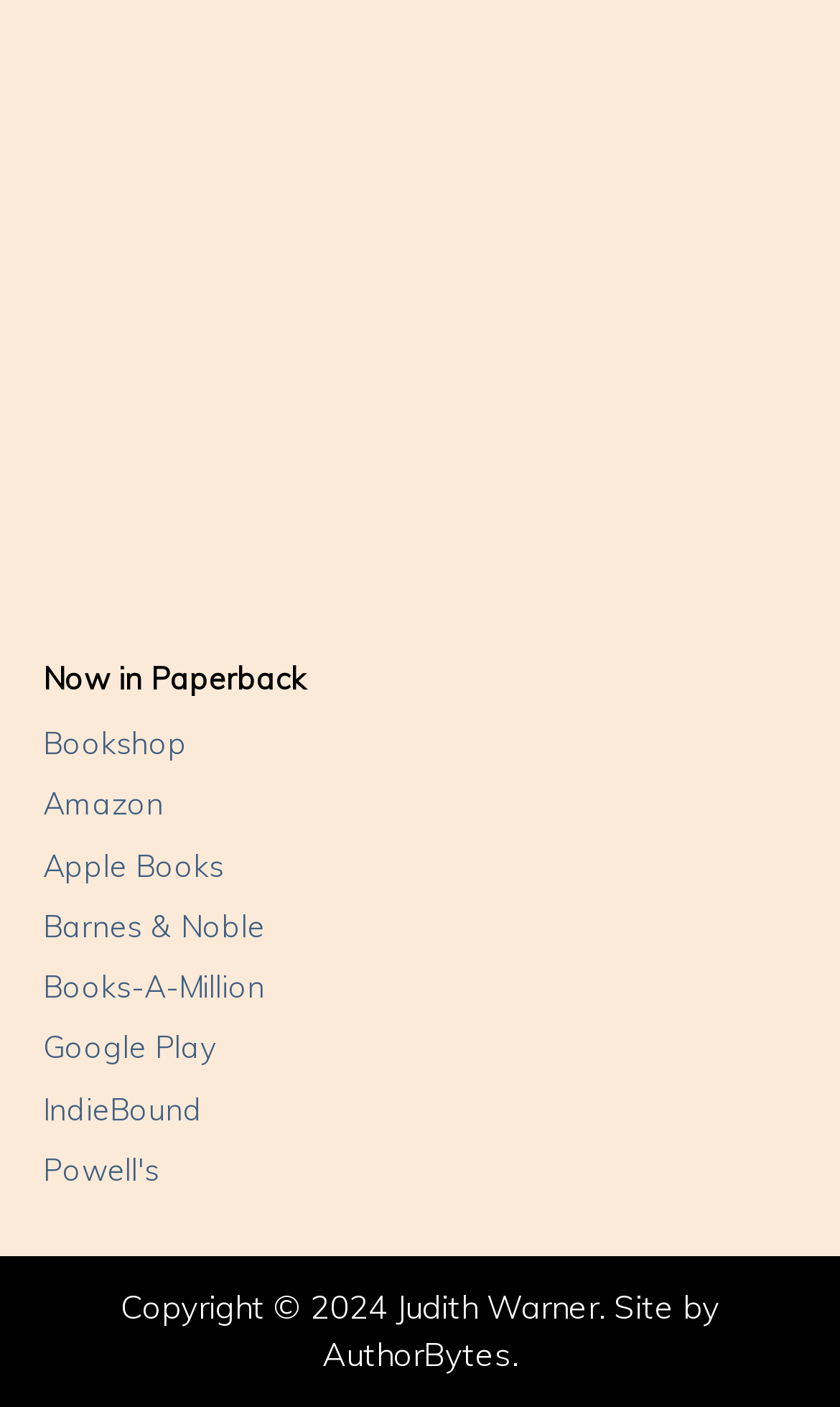Using the description: "Apple Books", determine the UI element's bounding box coordinates. Ensure the coordinates are in the format of four float numbers between 0 and 1, i.e., [left, top, right, bottom].

[0.051, 0.601, 0.267, 0.629]